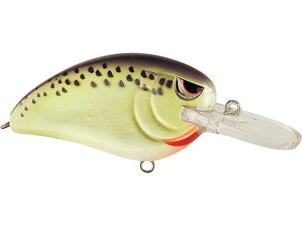What is the material of the weight transfer system?
Refer to the image and answer the question using a single word or phrase.

Tungsten